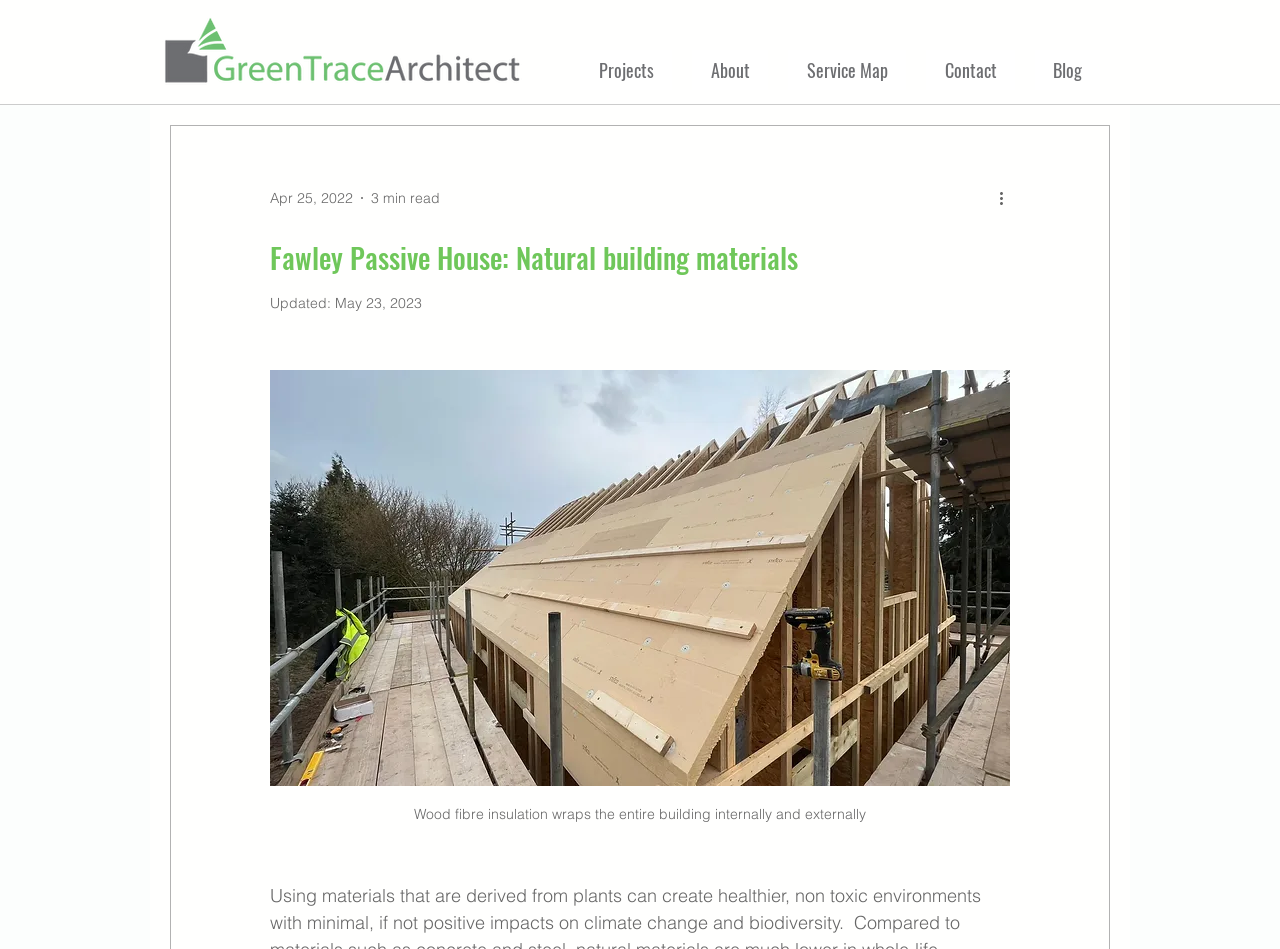Generate the text content of the main heading of the webpage.

Fawley Passive House: Natural building materials